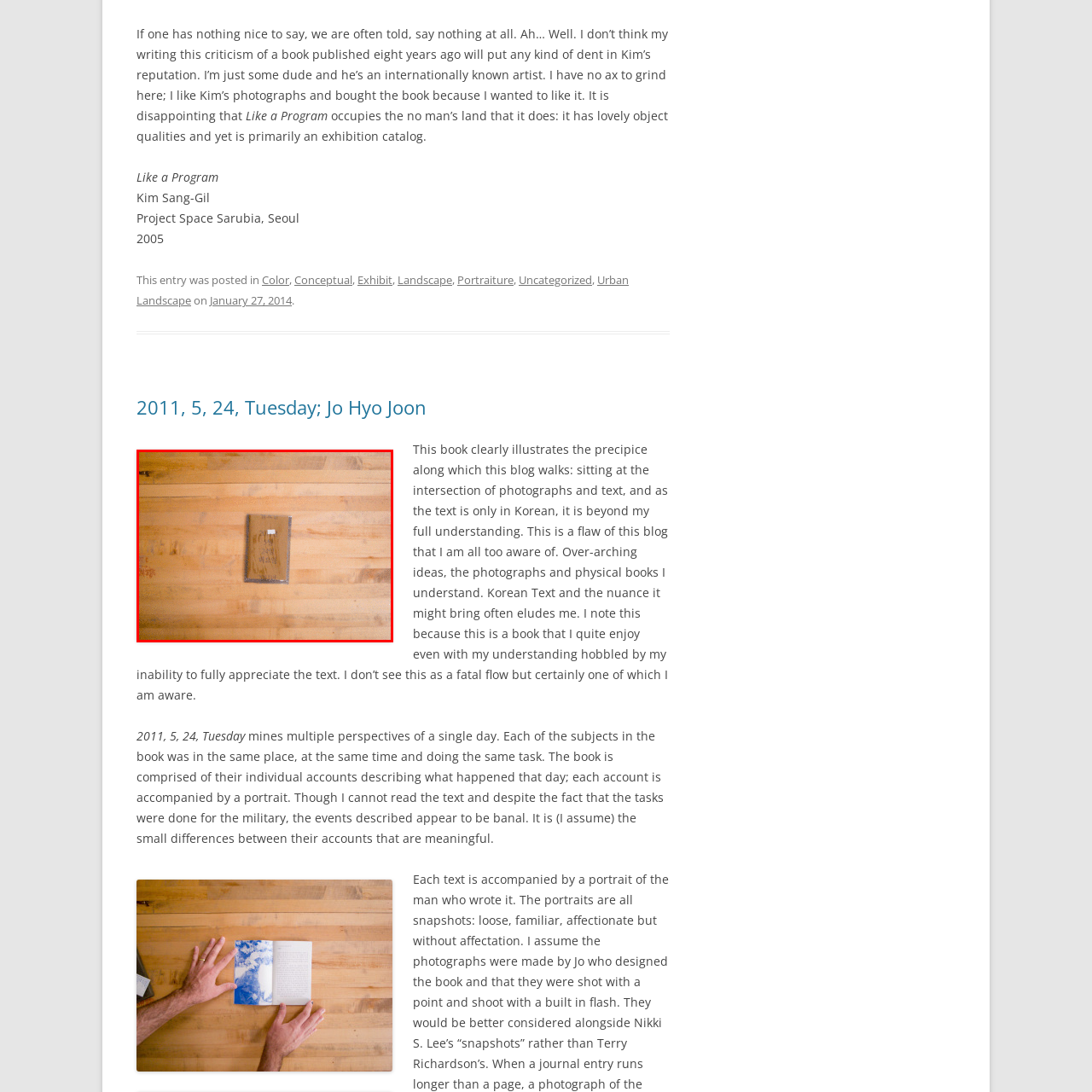Create an extensive caption describing the content of the image outlined in red.

The image captures a minimalist scene featuring a book displayed against a backdrop of wooden panels. The book, slightly obscured by a protective covering, sits in the center of the composition, drawing attention to its simplicity. The wooden background has a natural finish, with visible grains and variations in color, creating a warm and inviting atmosphere. This setting hints at a contemplative space, perhaps meant to encourage reflection on the contents of the book, which appears to be related to photography. The photograph may represent a moment from the project titled "Tuesday," which focuses on the personal experiences of individuals during a single day, intertwined with visual storytelling. The overall aesthetic emphasizes a connection between art, environment, and narrative, evoking curiosity about the stories encapsulated within the pages of the book.